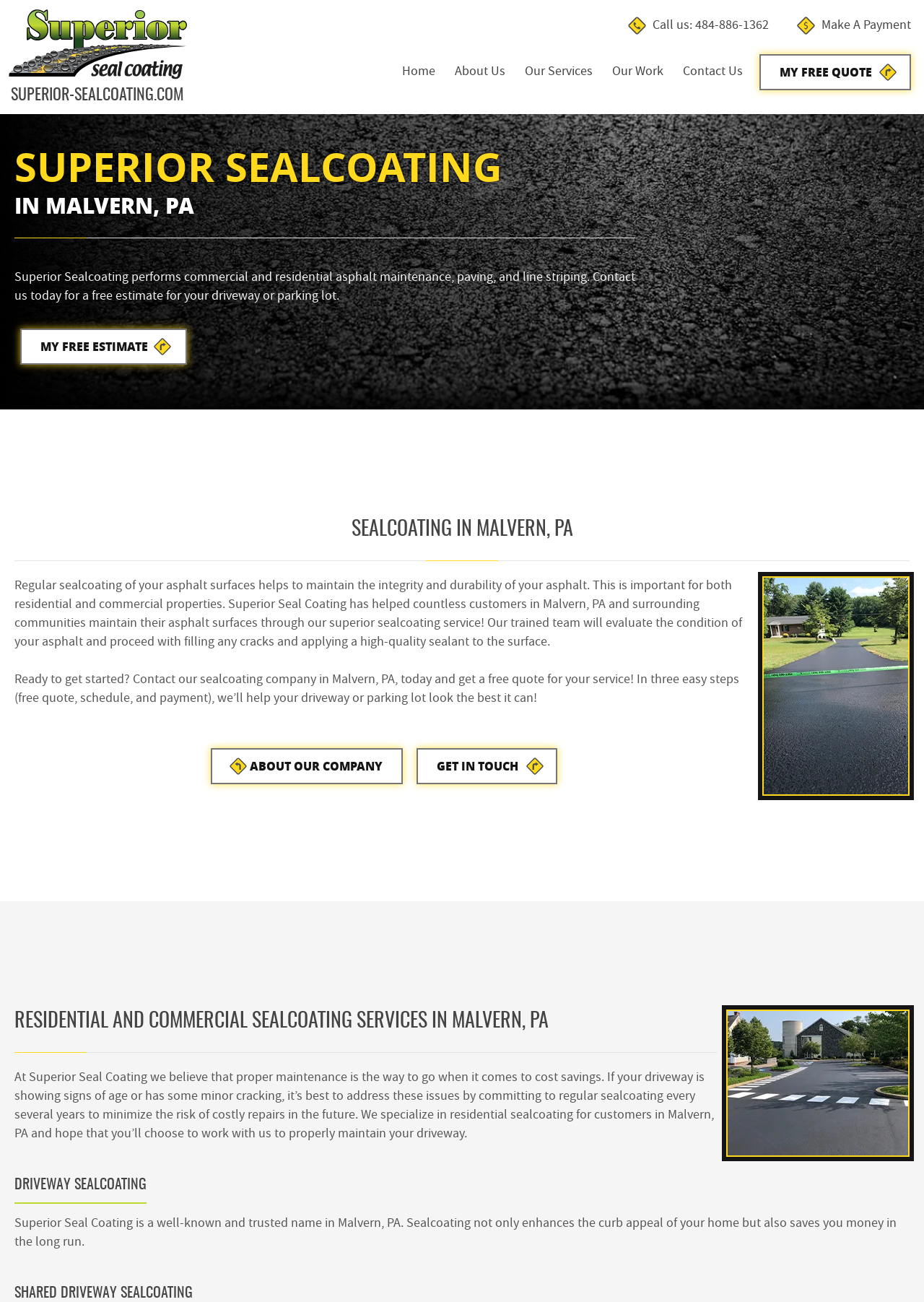Using the provided description: "Our Services", find the bounding box coordinates of the corresponding UI element. The output should be four float numbers between 0 and 1, in the format [left, top, right, bottom].

[0.559, 0.031, 0.651, 0.08]